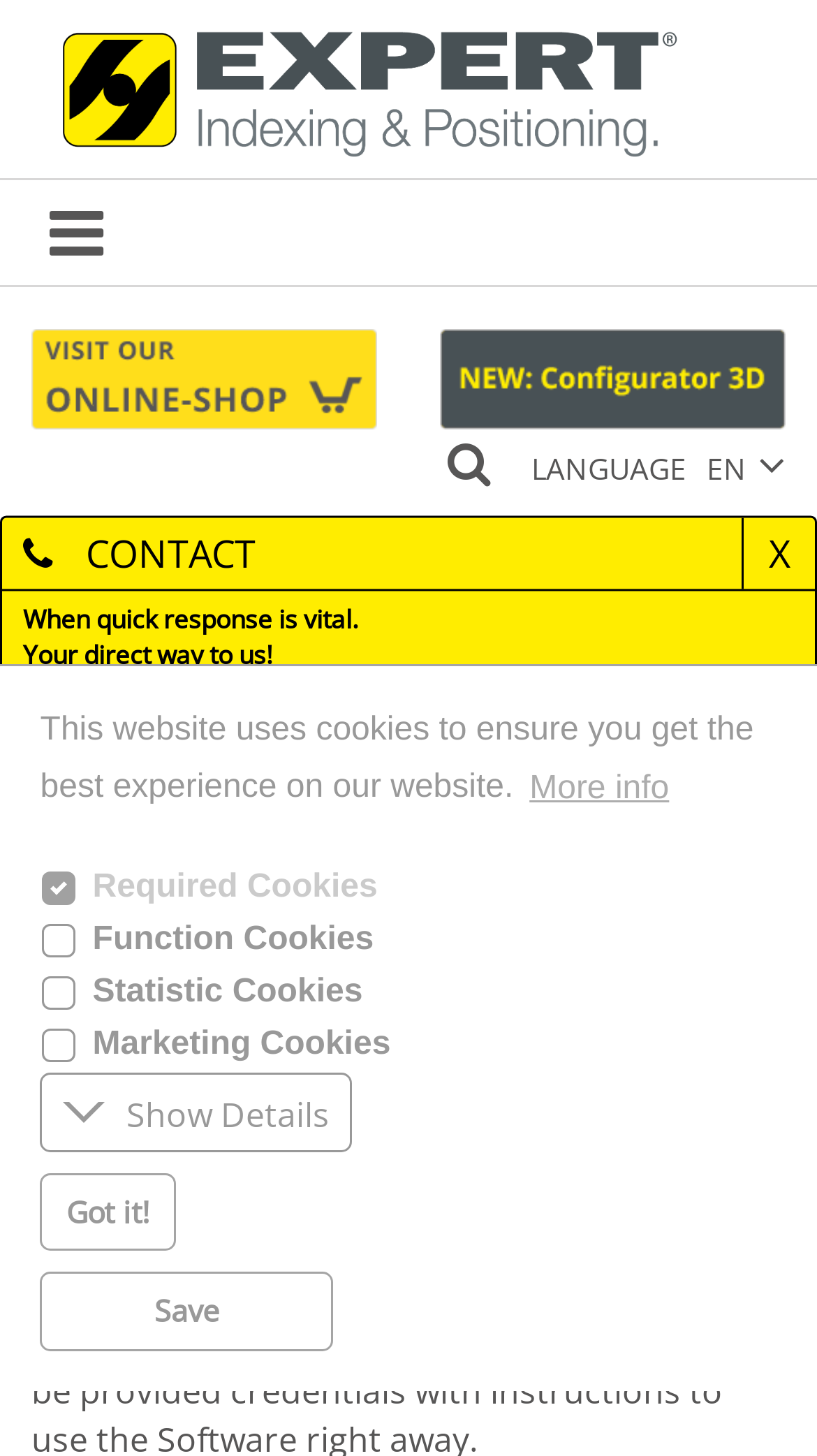Please determine the bounding box coordinates for the element that should be clicked to follow these instructions: "Click the language dropdown".

[0.651, 0.308, 0.851, 0.336]